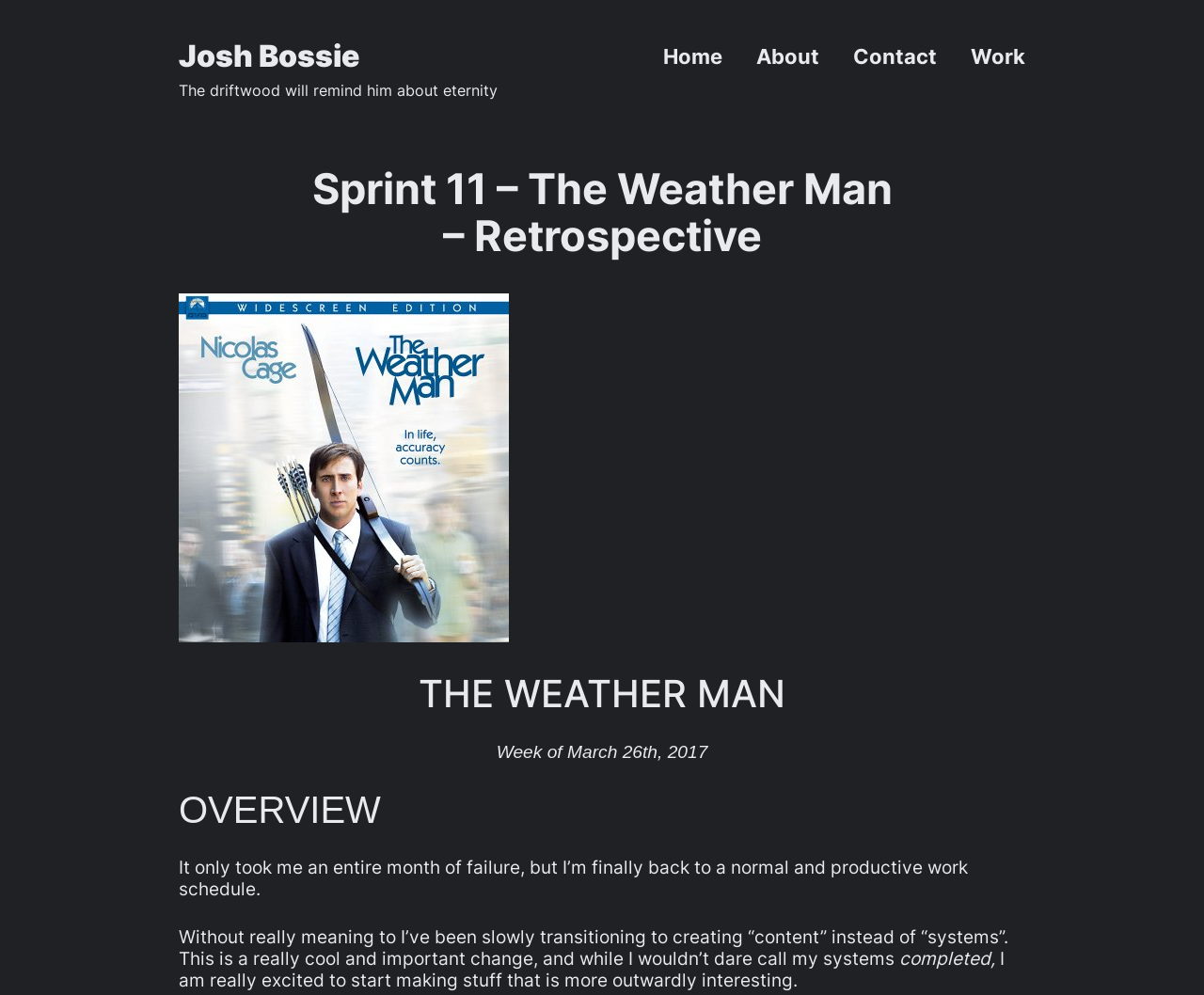Respond to the question below with a single word or phrase:
What is the author excited to start making?

outwardly interesting stuff